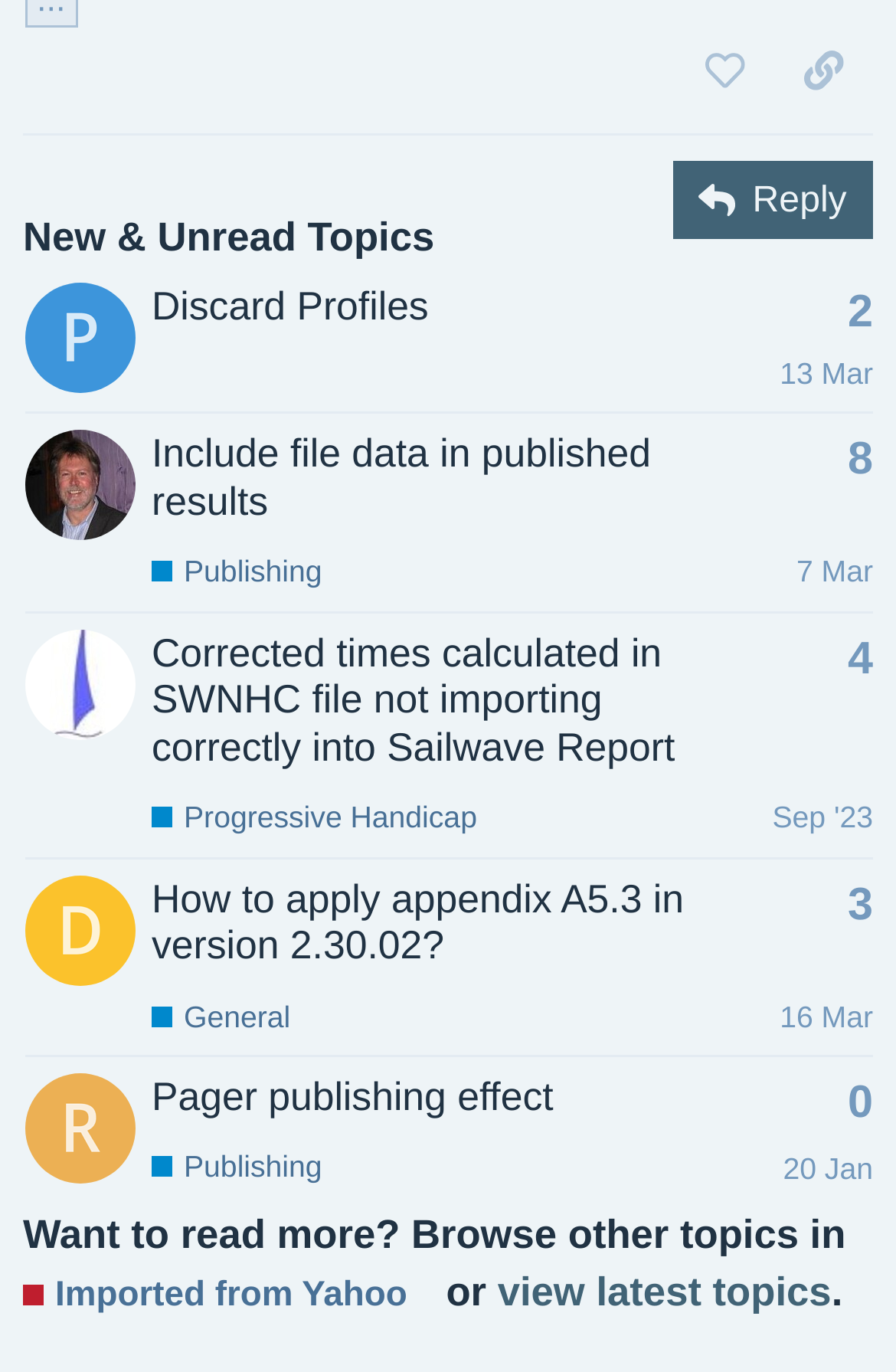Please find the bounding box coordinates of the clickable region needed to complete the following instruction: "View topic 'Discard Profiles'". The bounding box coordinates must consist of four float numbers between 0 and 1, i.e., [left, top, right, bottom].

[0.169, 0.207, 0.478, 0.24]